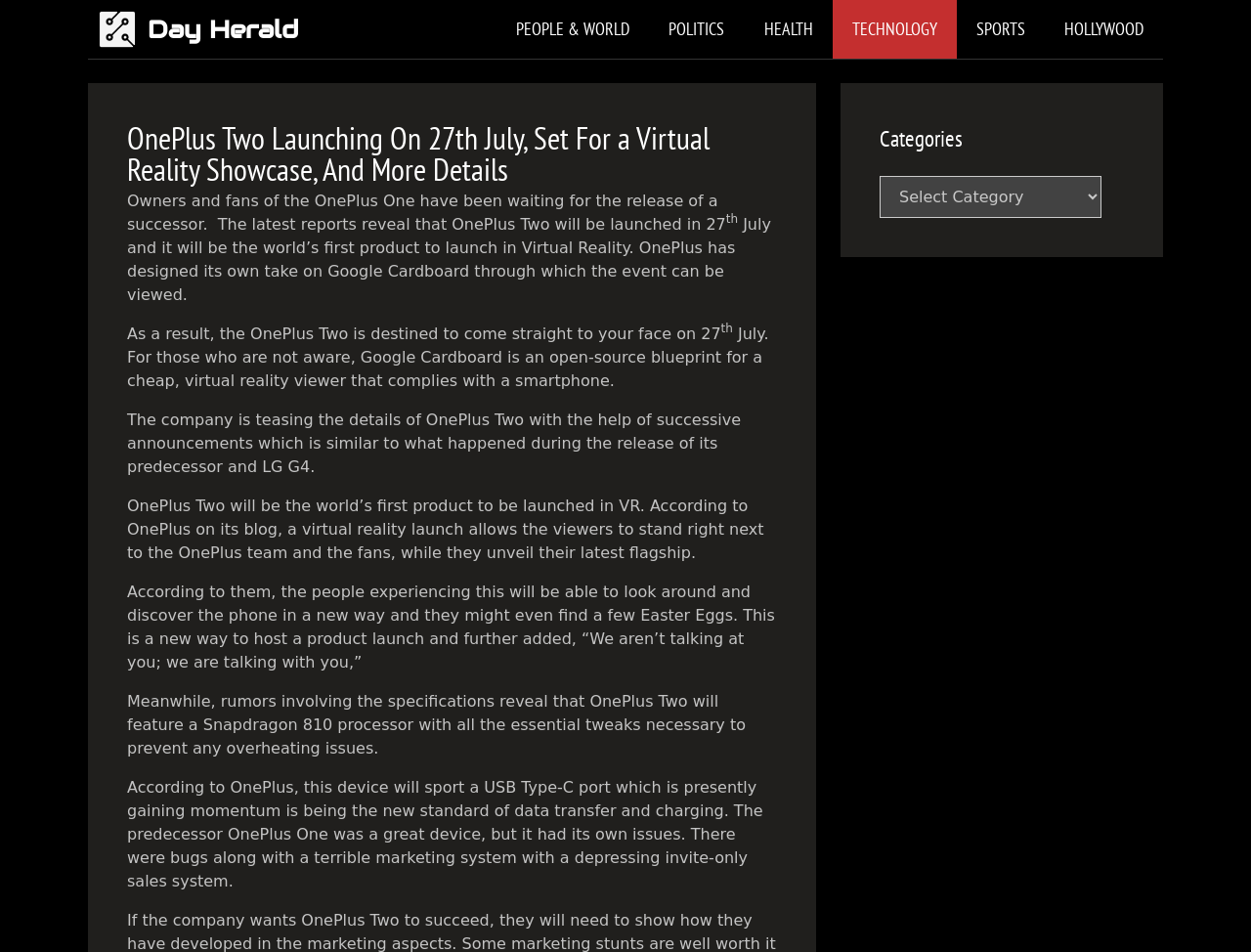Respond with a single word or phrase to the following question: What is the new standard of data transfer and charging?

USB Type-C port